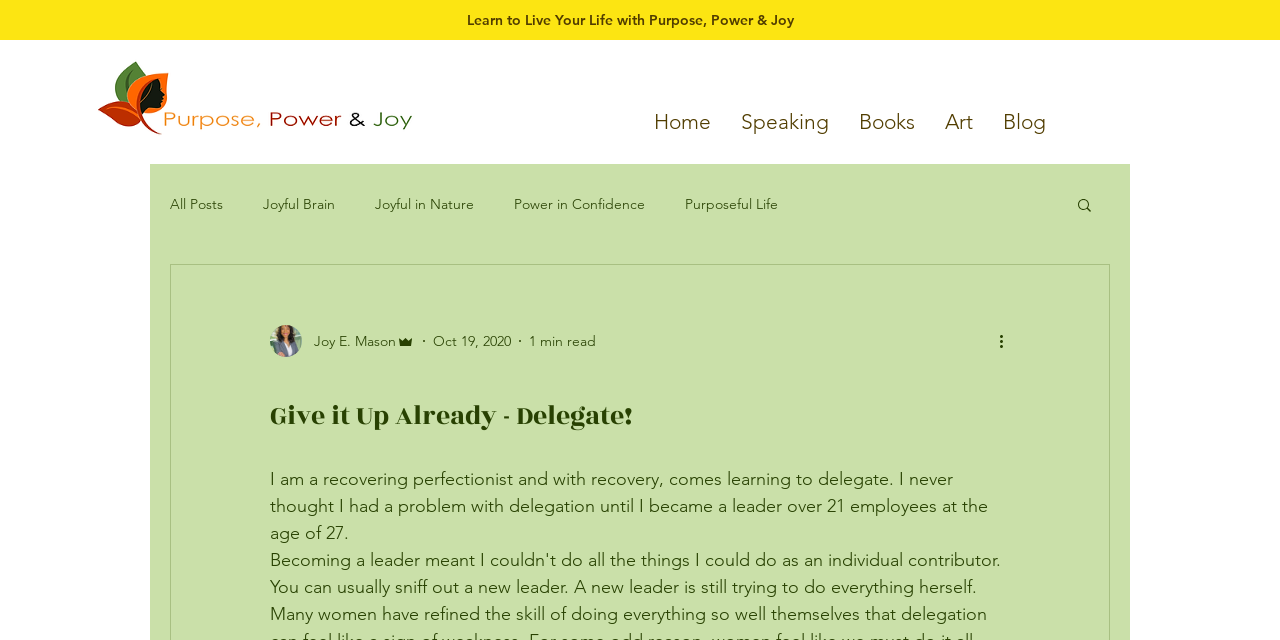Please specify the coordinates of the bounding box for the element that should be clicked to carry out this instruction: "Click the 'Home' link". The coordinates must be four float numbers between 0 and 1, formatted as [left, top, right, bottom].

[0.499, 0.142, 0.567, 0.239]